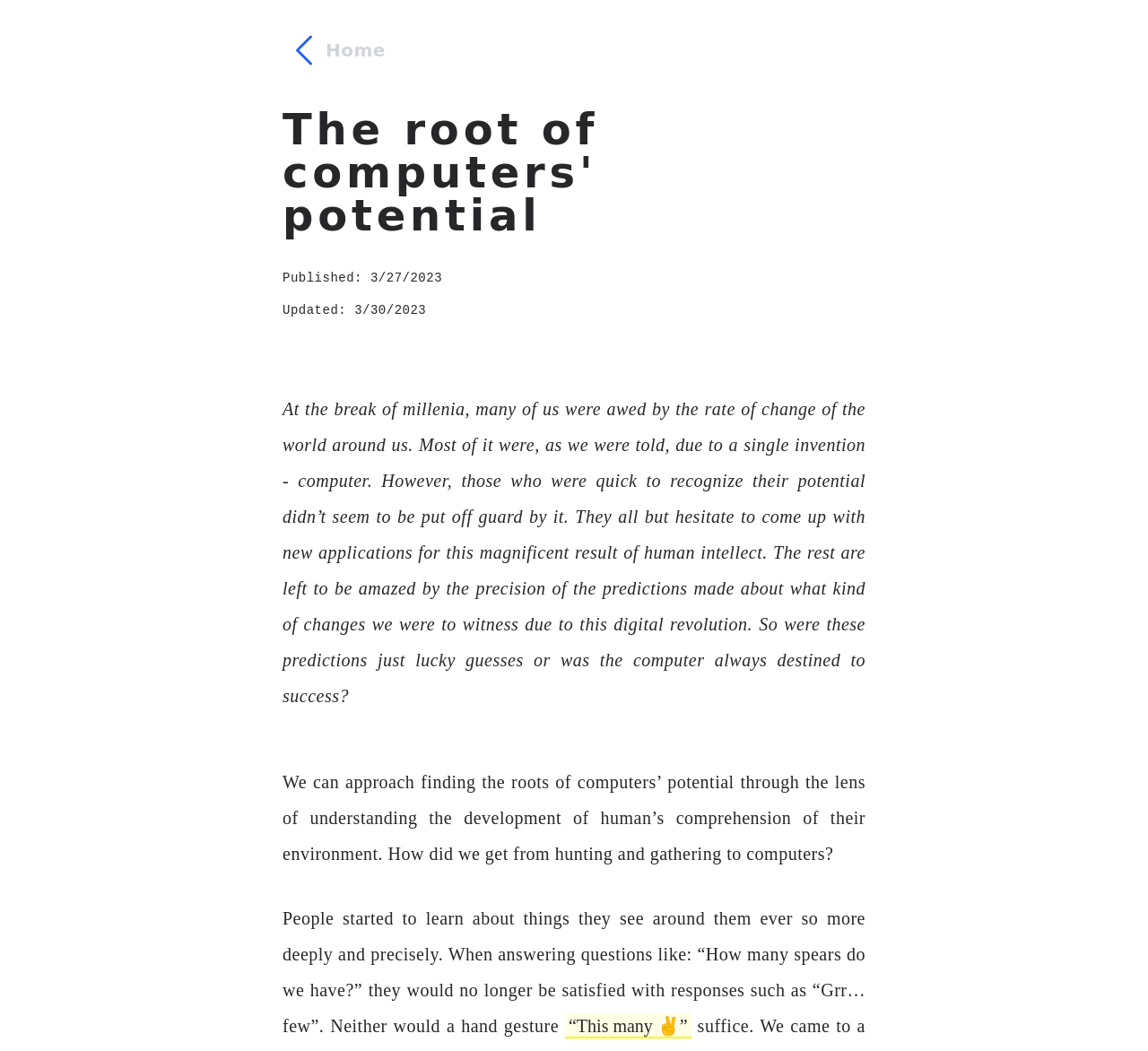Refer to the image and provide an in-depth answer to the question:
What is the topic of the article?

I determined the topic of the article by reading the introductory paragraph, which discusses the impact of computers on the world and how people have been amazed by their potential. The article then goes on to explore the roots of computers' potential.